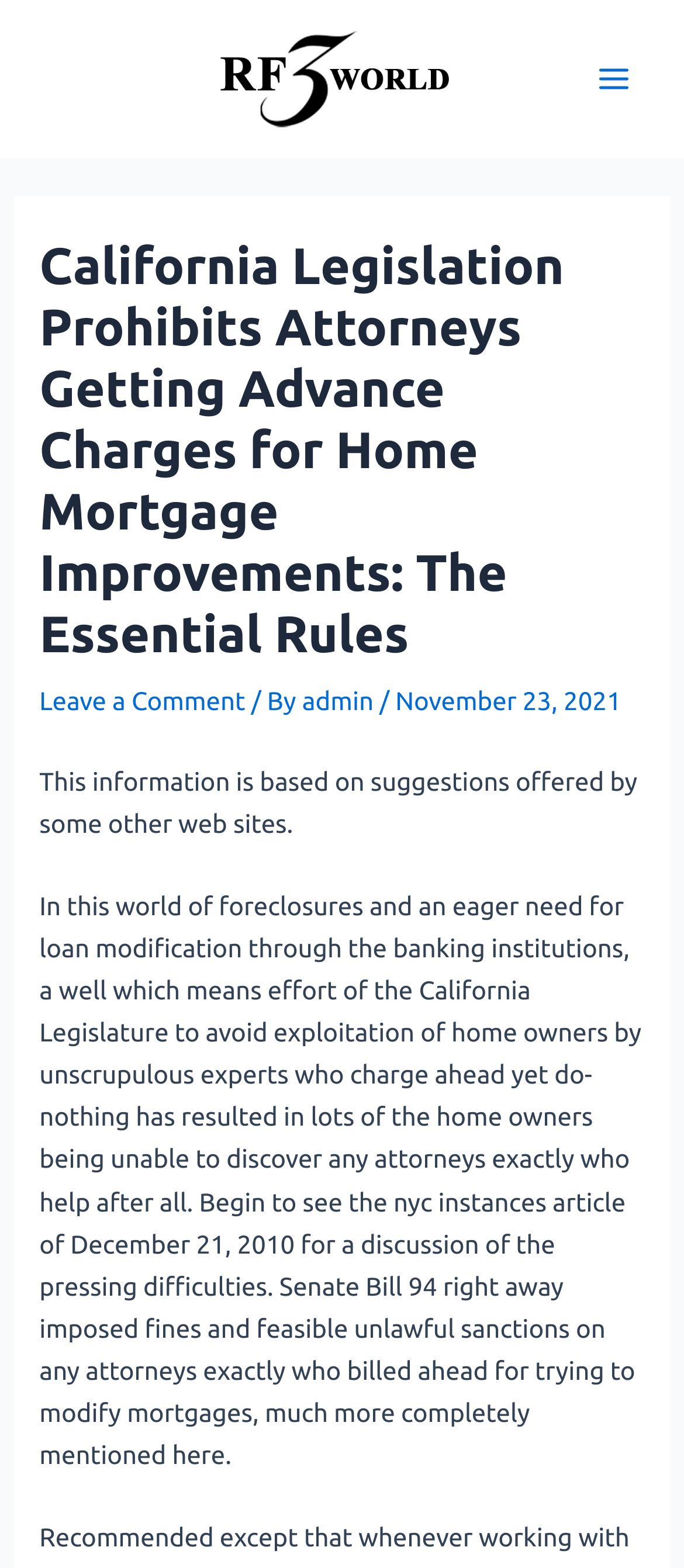Bounding box coordinates should be in the format (top-left x, top-left y, bottom-right x, bottom-right y) and all values should be floating point numbers between 0 and 1. Determine the bounding box coordinate for the UI element described as: admin

[0.442, 0.437, 0.555, 0.456]